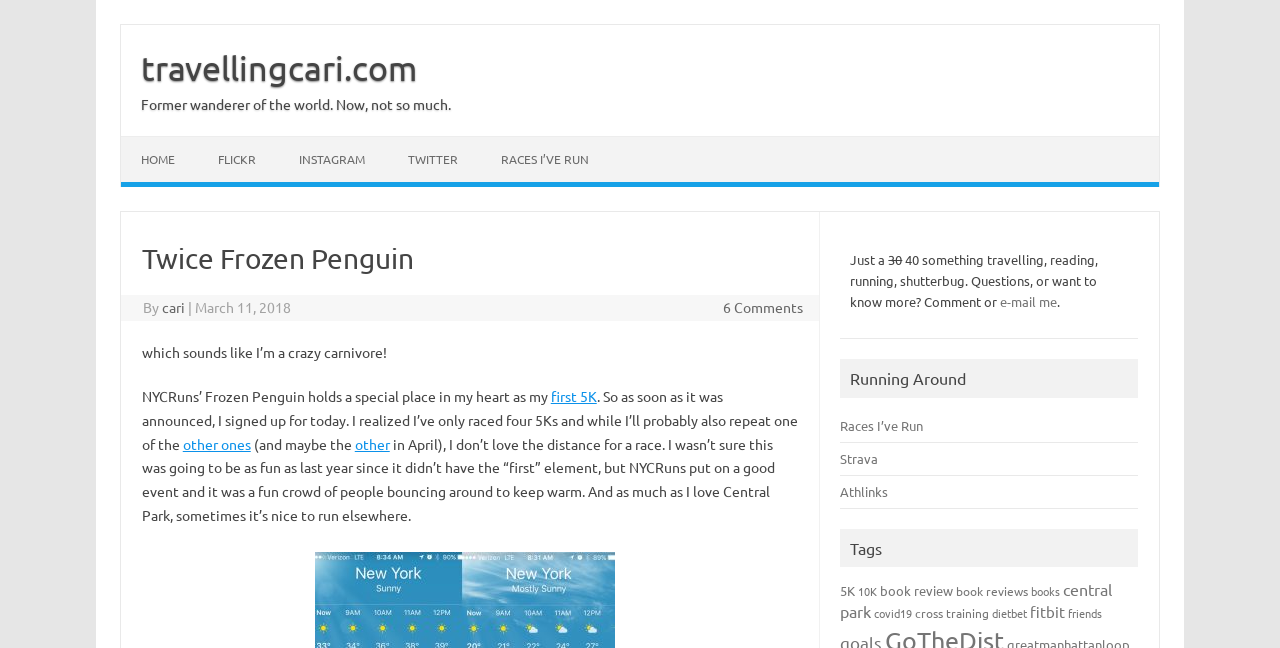Determine the bounding box coordinates for the clickable element required to fulfill the instruction: "Explore the 'Races I’ve Run' category". Provide the coordinates as four float numbers between 0 and 1, i.e., [left, top, right, bottom].

[0.657, 0.643, 0.721, 0.669]